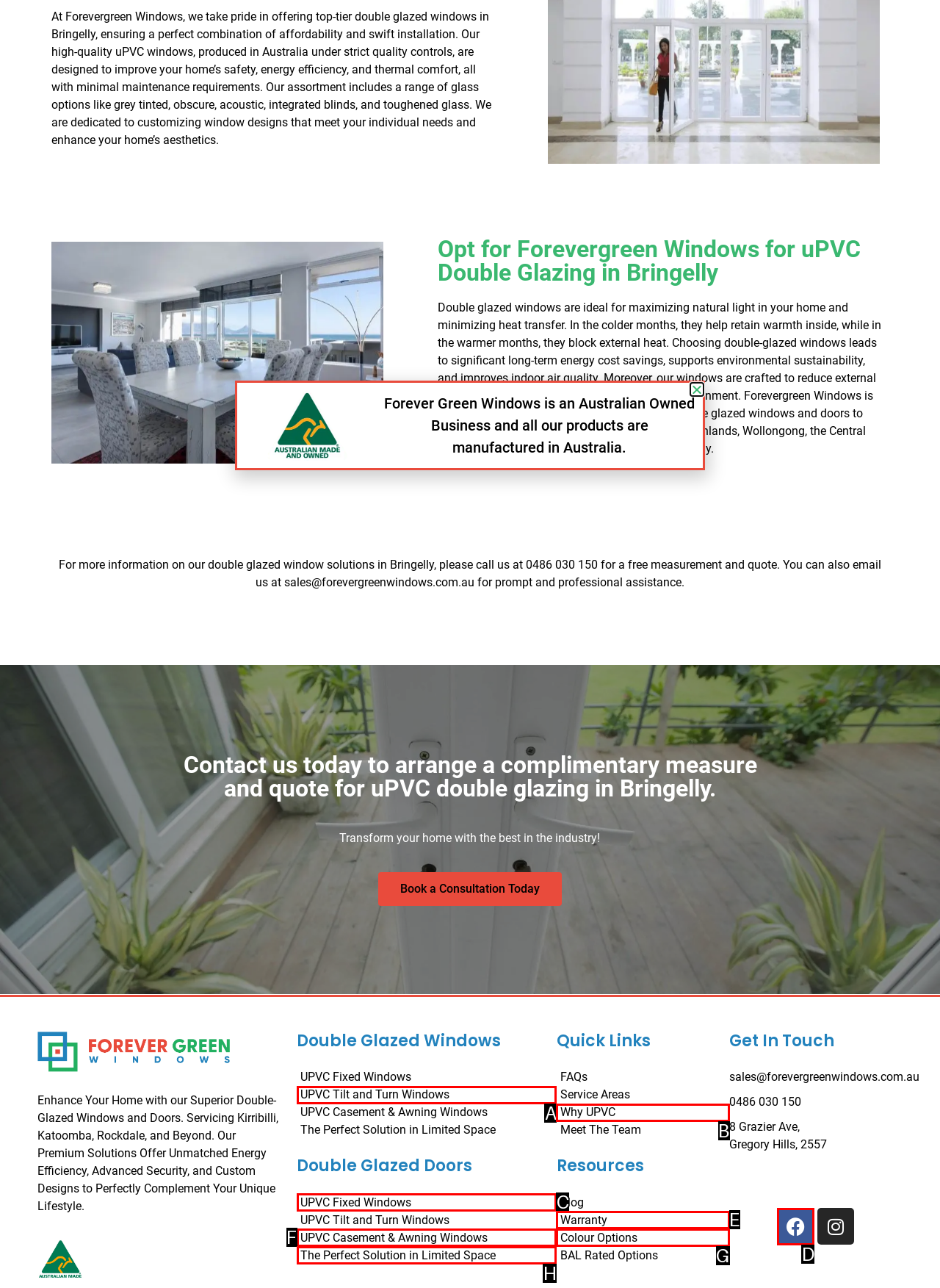Find the option that matches this description: UPVC Tilt and Turn Windows
Provide the matching option's letter directly.

A